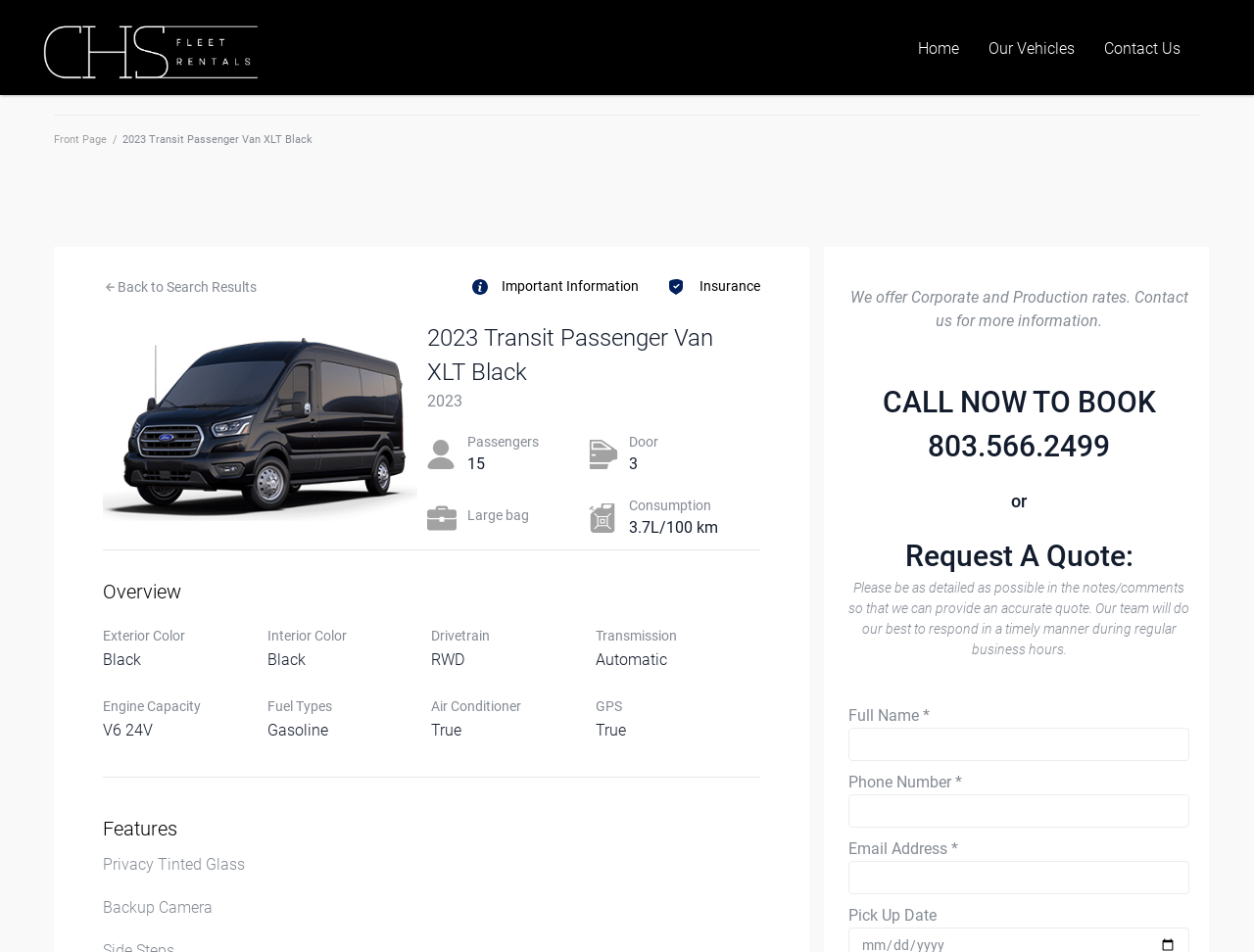Can you find the bounding box coordinates of the area I should click to execute the following instruction: "Click on the 'CALL NOW TO BOOK 803.566.2499' button"?

[0.74, 0.451, 0.885, 0.487]